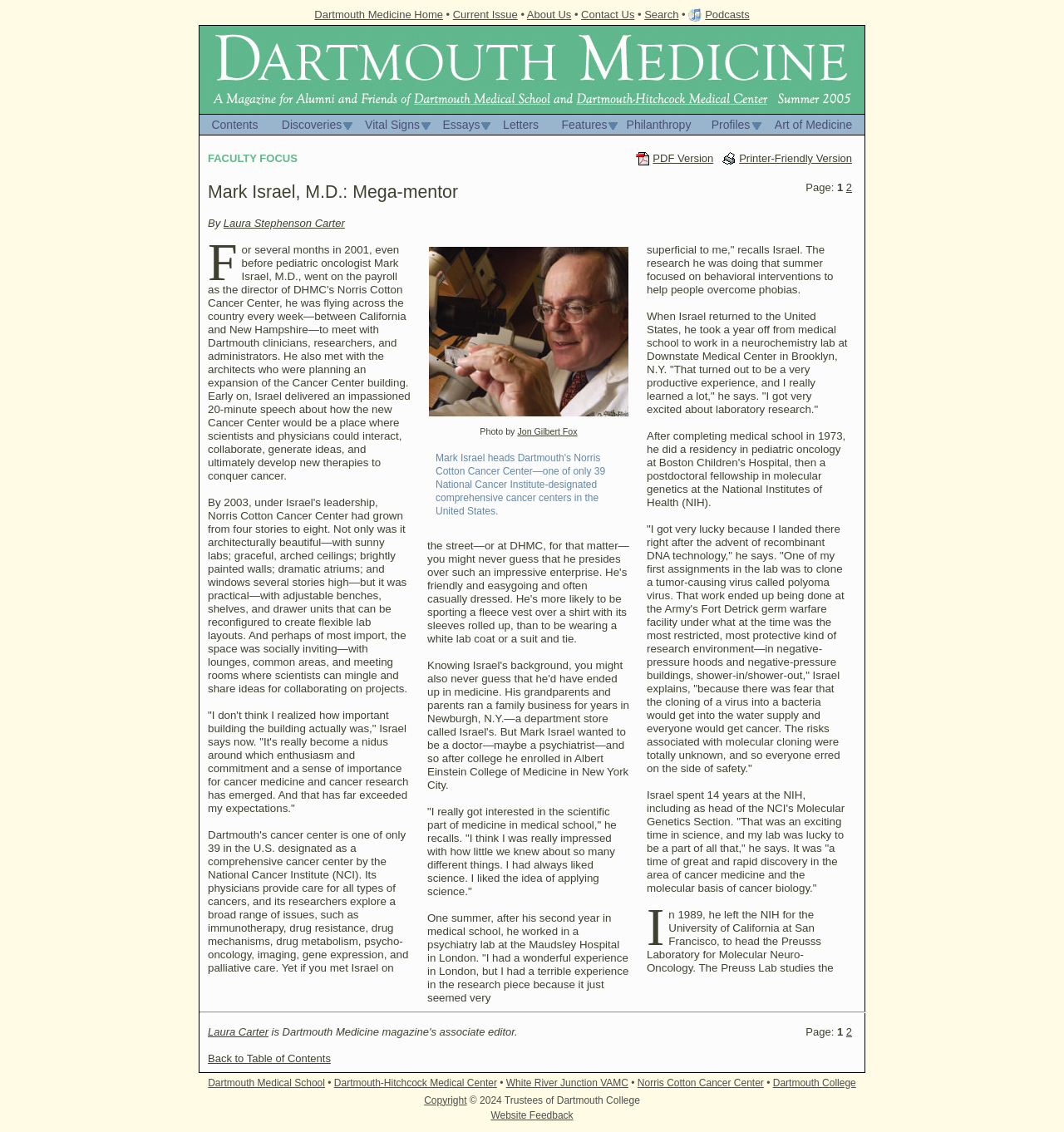Specify the bounding box coordinates of the element's region that should be clicked to achieve the following instruction: "Go to Dartmouth Medicine Home". The bounding box coordinates consist of four float numbers between 0 and 1, in the format [left, top, right, bottom].

[0.296, 0.007, 0.416, 0.018]